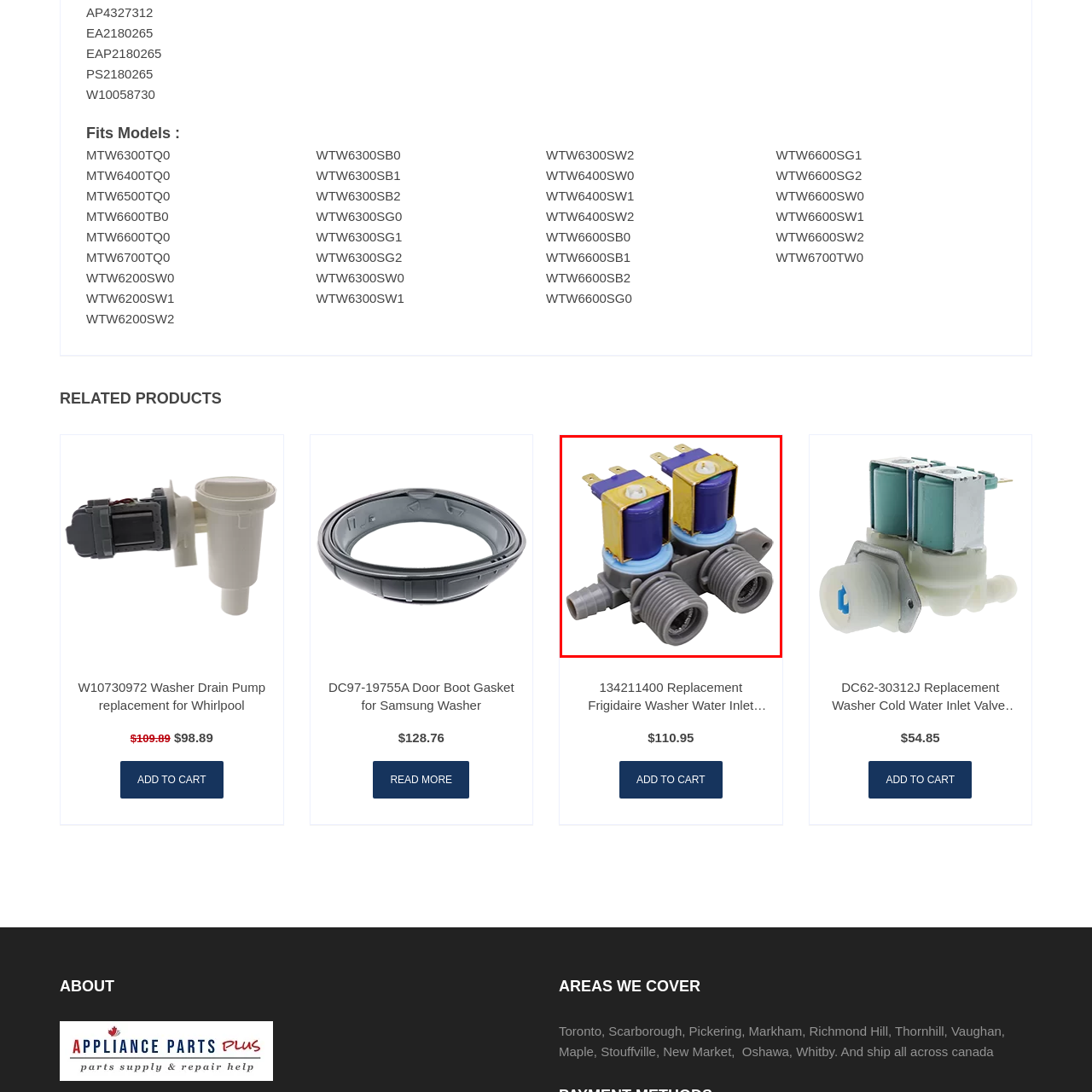Please scrutinize the image encapsulated by the red bounding box and provide an elaborate answer to the next question based on the details in the image: What is the purpose of the solenoids?

The caption explains that each solenoid is encased in a yellow and blue housing, designed to control the flow of water into the washing machine. This implies that the solenoids play a crucial role in managing the water flow during washing cycles.